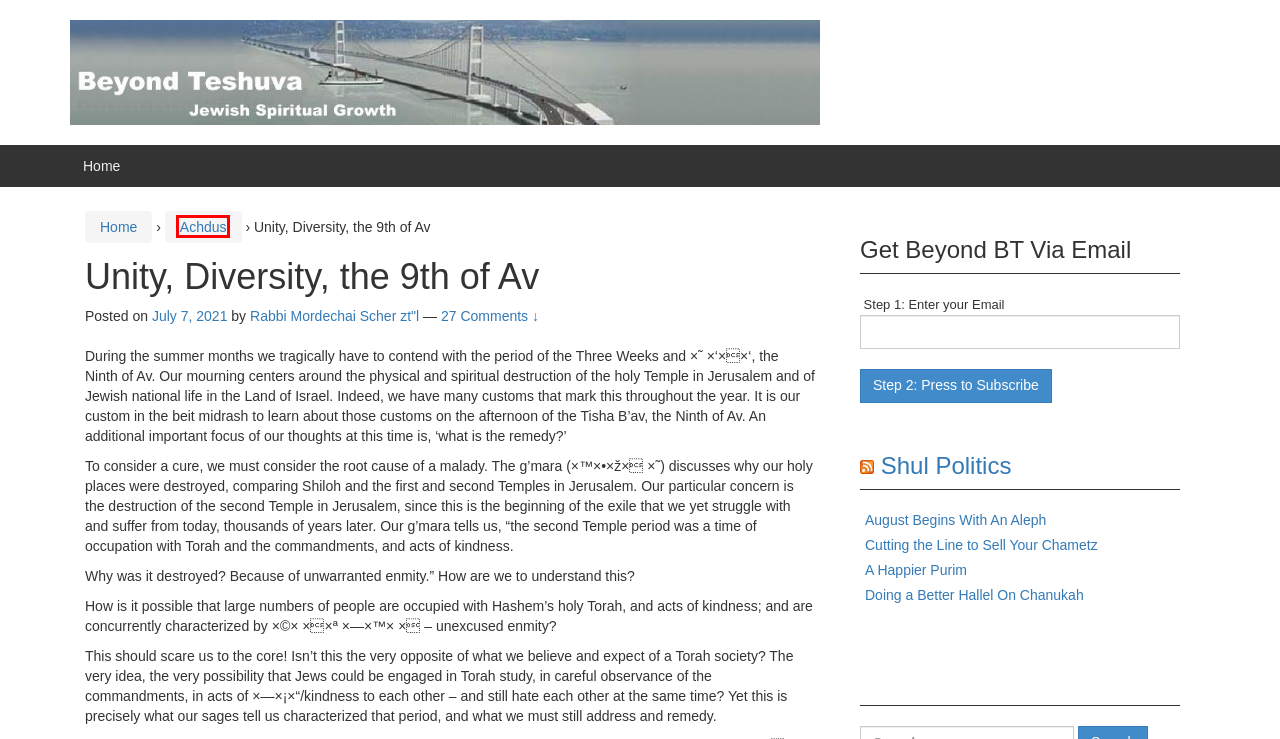After examining the screenshot of a webpage with a red bounding box, choose the most accurate webpage description that corresponds to the new page after clicking the element inside the red box. Here are the candidates:
A. A Happier Purim - Shul Politics
B. Achdus Archives - Beyond BT
C. Shul Politics - Make Your Shul Incredible
D. Rabbi Mordechai Scher zt"l, Author at Beyond BT
E. Doing a Better Hallel On Chanukah - Shul Politics
F. Beyond BT - Spiritual Growth for Jews
G. Cutting the Line to Sell Your Chametz - Shul Politics
H. August Begins With An Aleph - Shul Politics

B